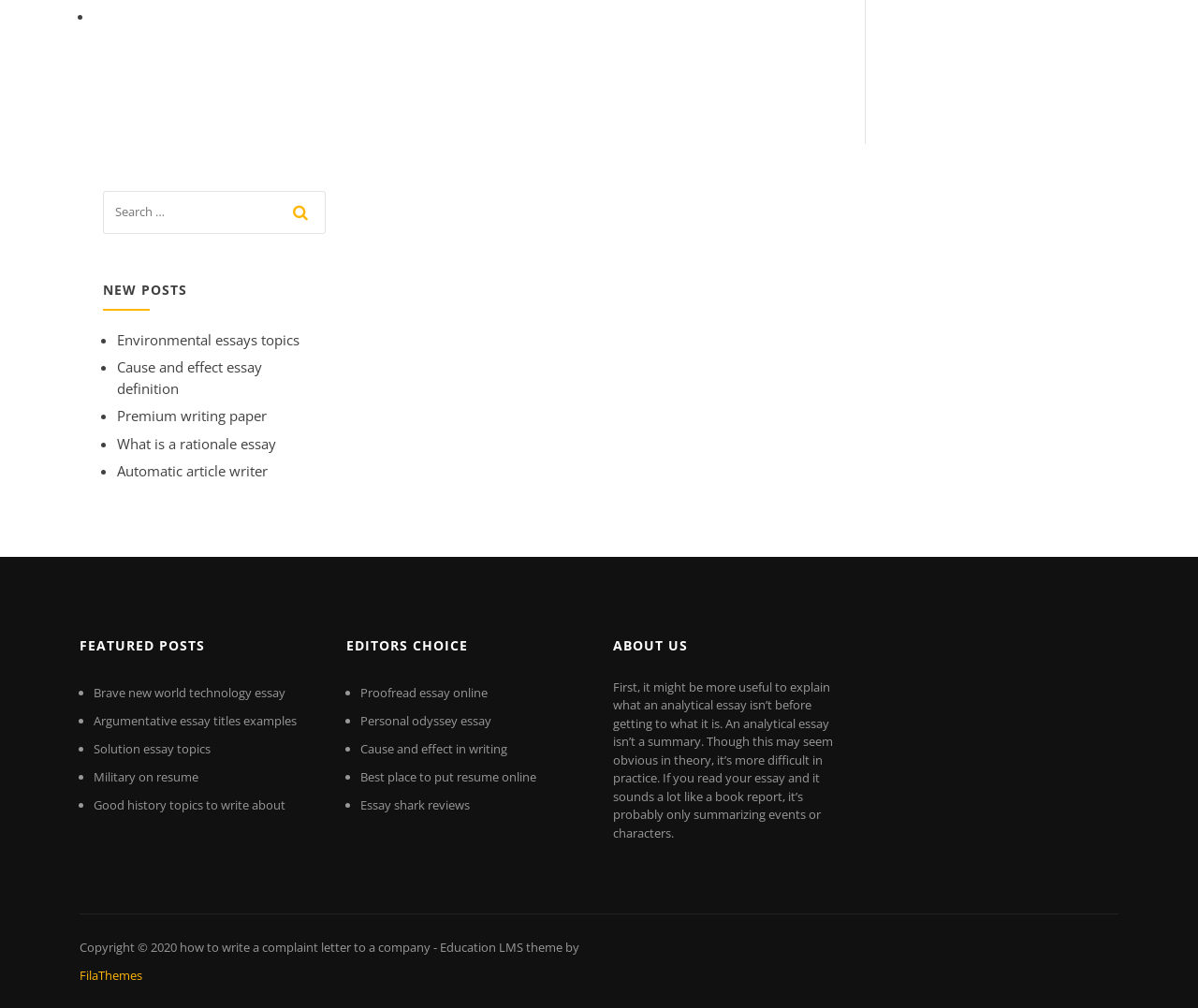Locate the bounding box coordinates of the area that needs to be clicked to fulfill the following instruction: "Read about environmental essays topics". The coordinates should be in the format of four float numbers between 0 and 1, namely [left, top, right, bottom].

[0.098, 0.328, 0.25, 0.346]